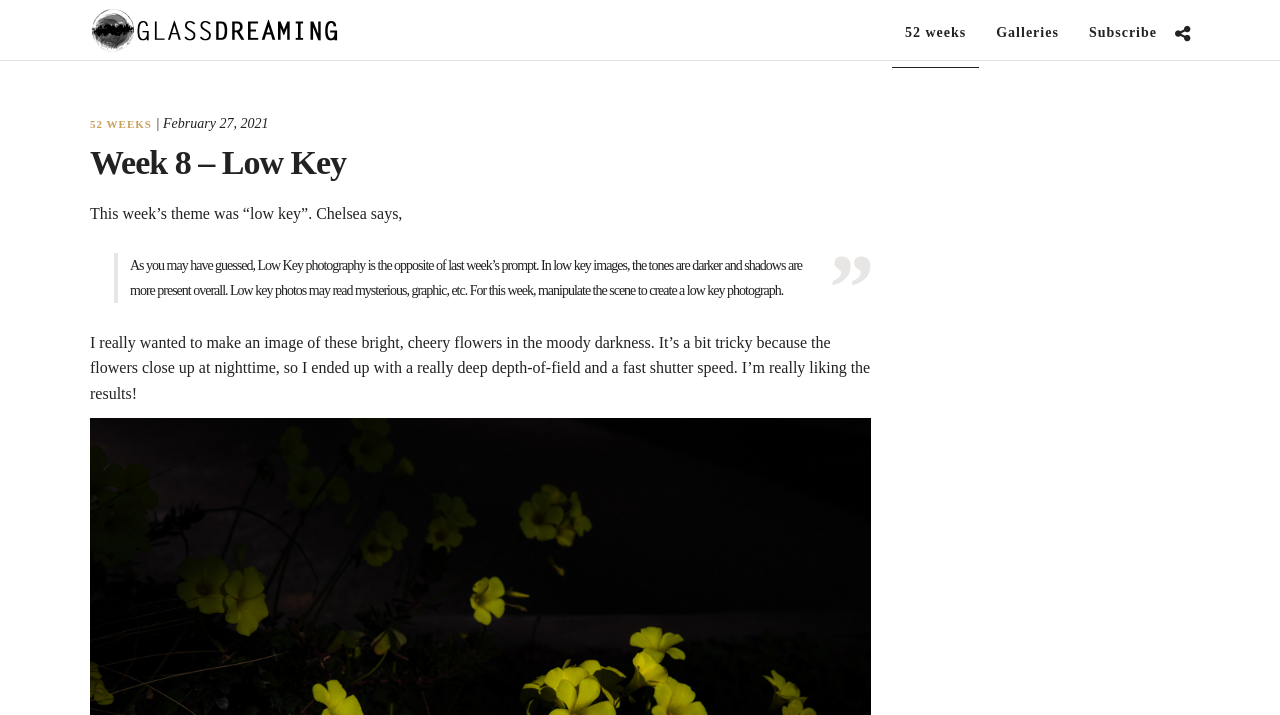Offer a meticulous description of the webpage's structure and content.

The webpage is about a photography theme, specifically "Low Key" photography. At the top left, there is a logo or icon of "GlassDreaming" with a link to the website. Next to it, there is a link to "52 WEEKS" with a separator character "|" and a date "February 27, 2021" on the right side.

Below the logo, there is a heading "Week 8 – Low Key" that spans across the page. Underneath the heading, there is a paragraph of text that explains the concept of "Low Key" photography, stating that it is the opposite of last week's prompt, with darker tones and more present shadows, which can create a mysterious or graphic effect.

On the right side of the page, there is a social media link or icon represented by "\uf1e0". Below the explanatory paragraph, there is a blockquote with a personal account of attempting to create a low-key photograph of bright flowers in a dark setting, using a deep depth-of-field and fast shutter speed, with the author expressing satisfaction with the results.